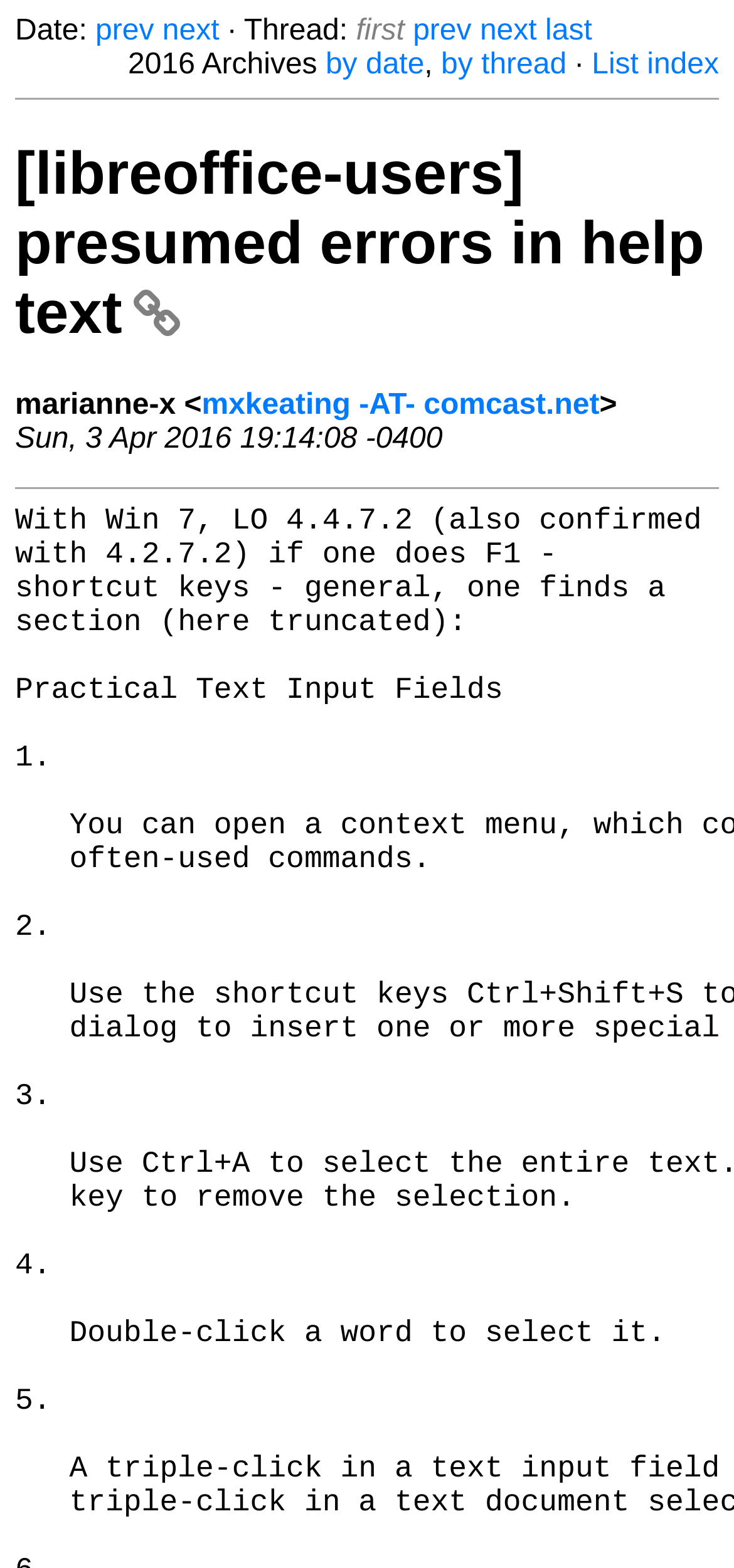Provide the bounding box coordinates of the UI element that matches the description: "#003".

None